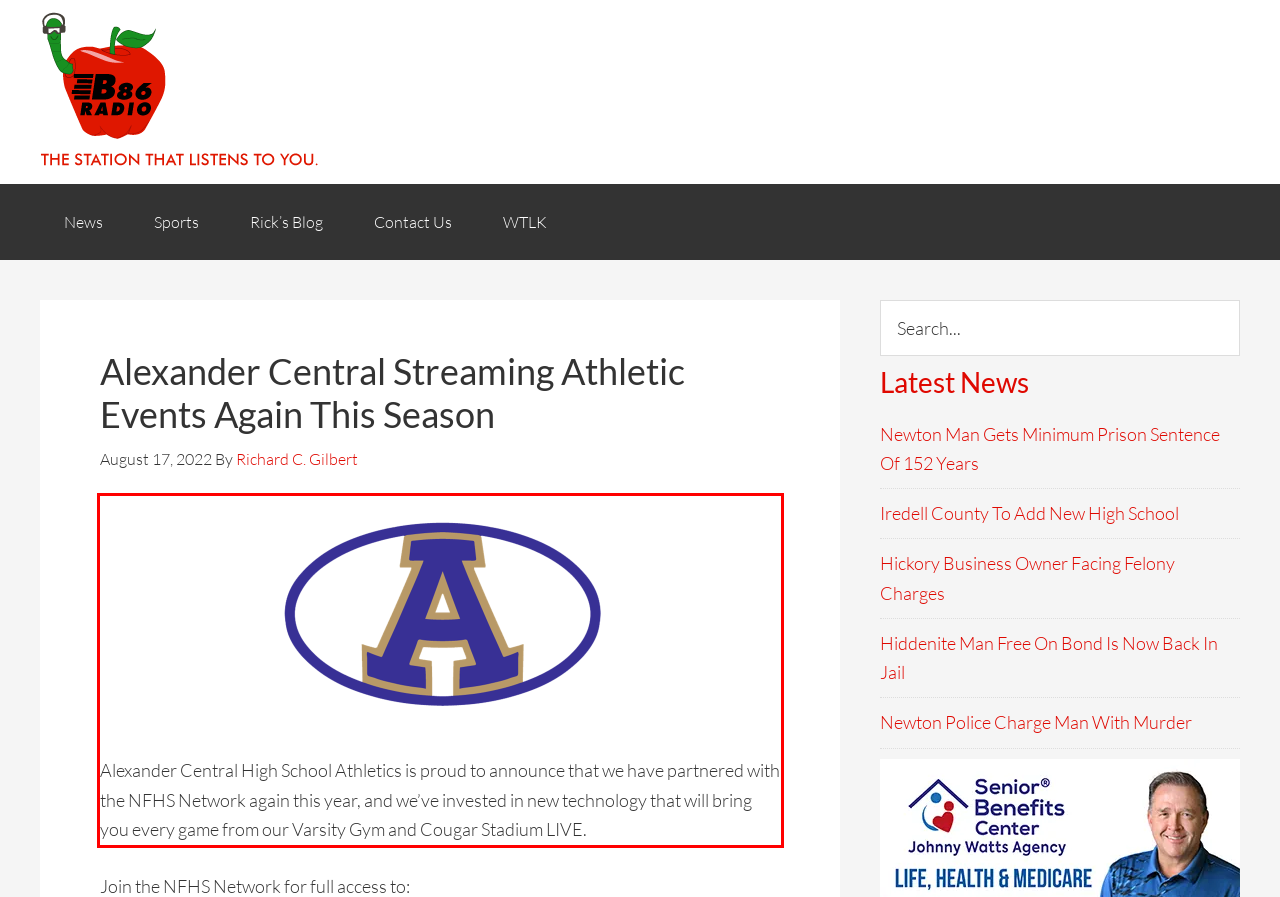Please use OCR to extract the text content from the red bounding box in the provided webpage screenshot.

Alexander Central High School Athletics is proud to announce that we have partnered with the NFHS Network again this year, and we’ve invested in new technology that will bring you every game from our Varsity Gym and Cougar Stadium LIVE.